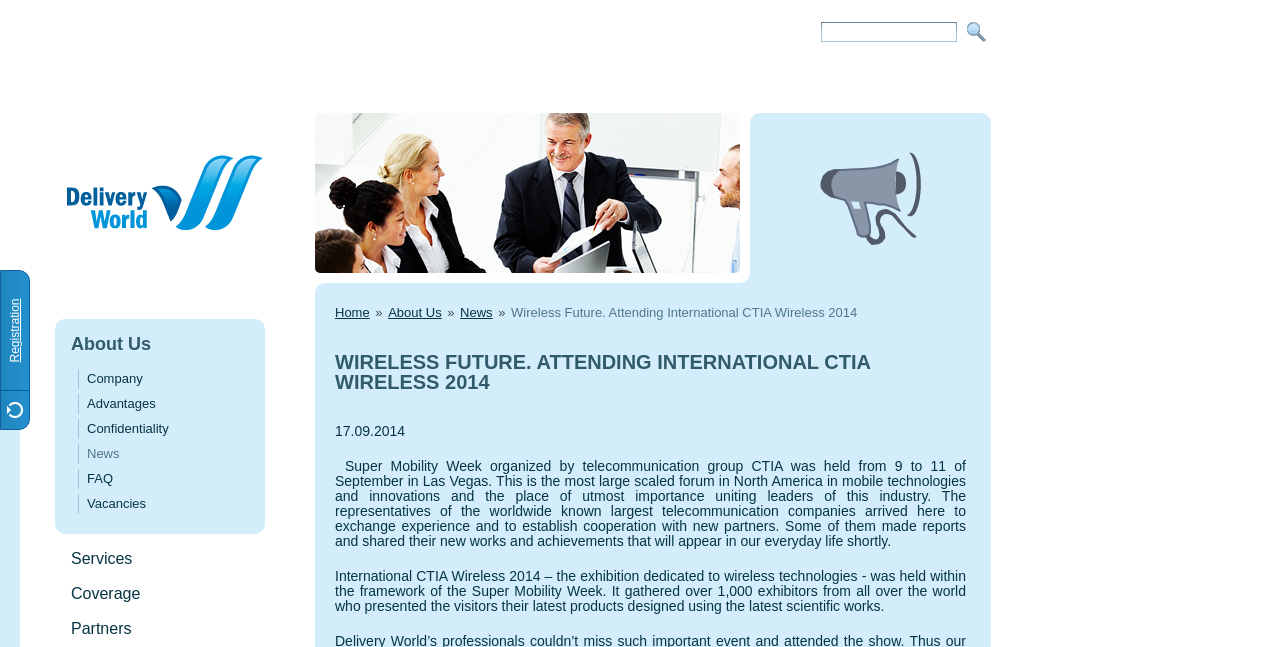What is the purpose of the International CTIA Wireless 2014?
Look at the image and answer the question using a single word or phrase.

exhibition dedicated to wireless technologies